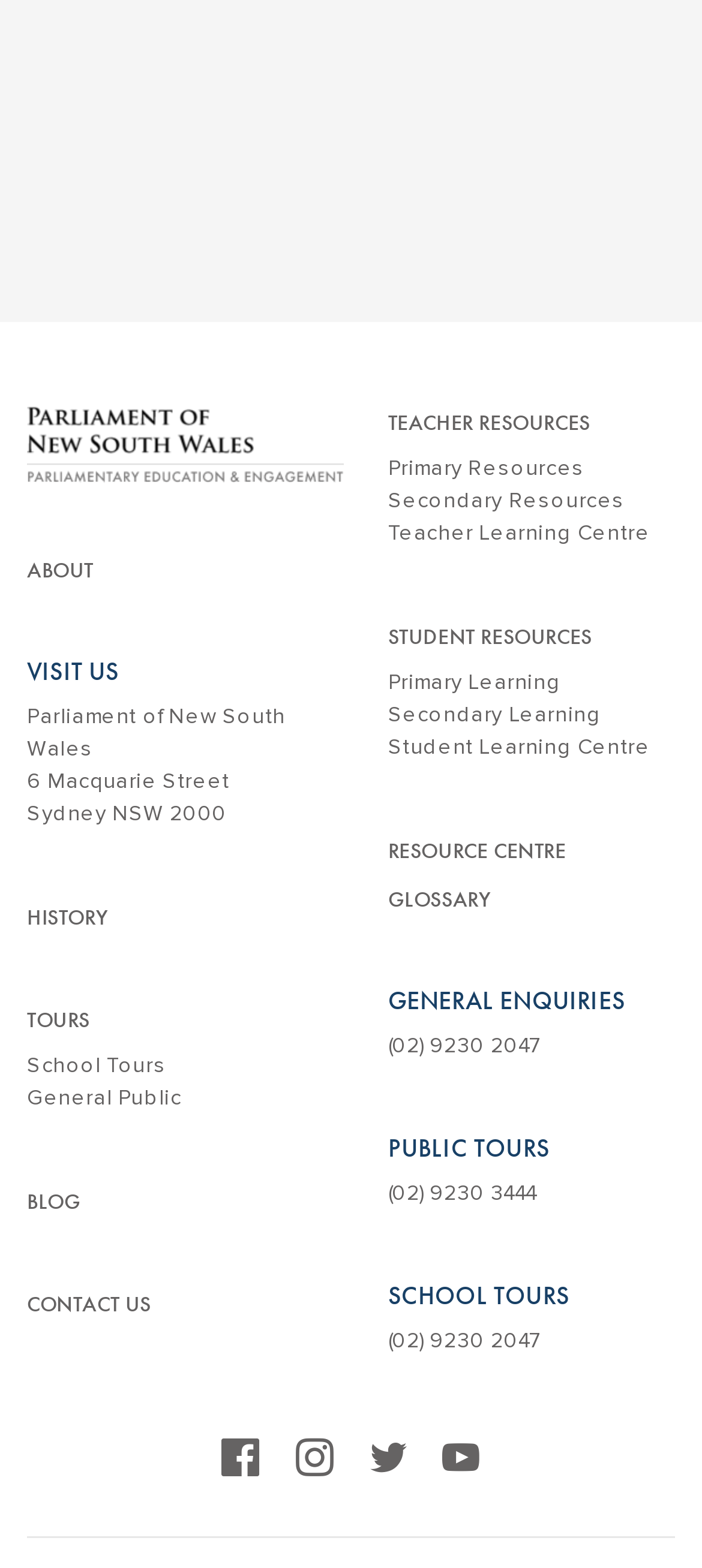Locate the bounding box of the UI element defined by this description: "Faculty Publications". The coordinates should be given as four float numbers between 0 and 1, formatted as [left, top, right, bottom].

None